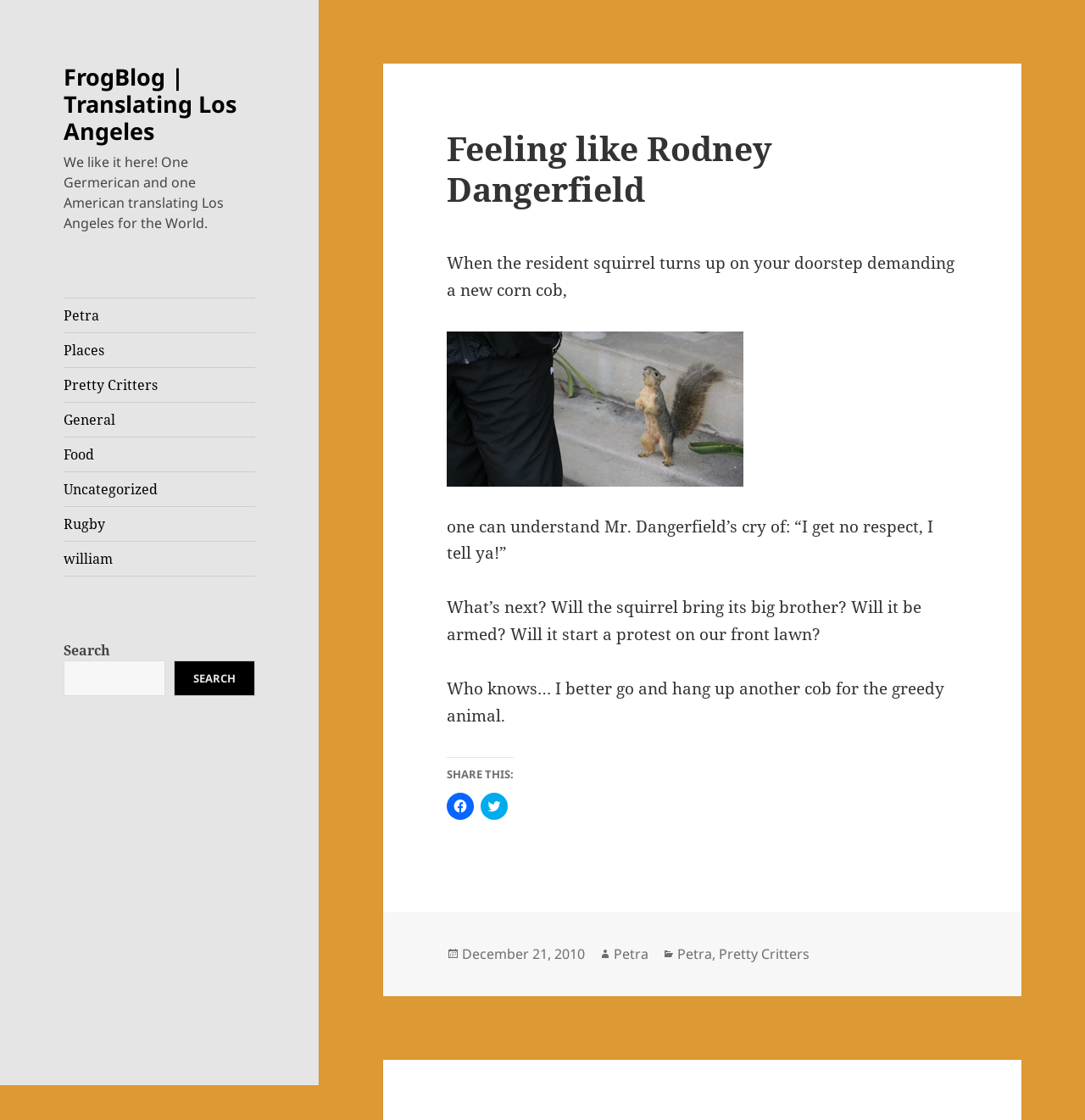Please determine the bounding box coordinates of the clickable area required to carry out the following instruction: "View Petra's profile". The coordinates must be four float numbers between 0 and 1, represented as [left, top, right, bottom].

[0.566, 0.844, 0.598, 0.861]